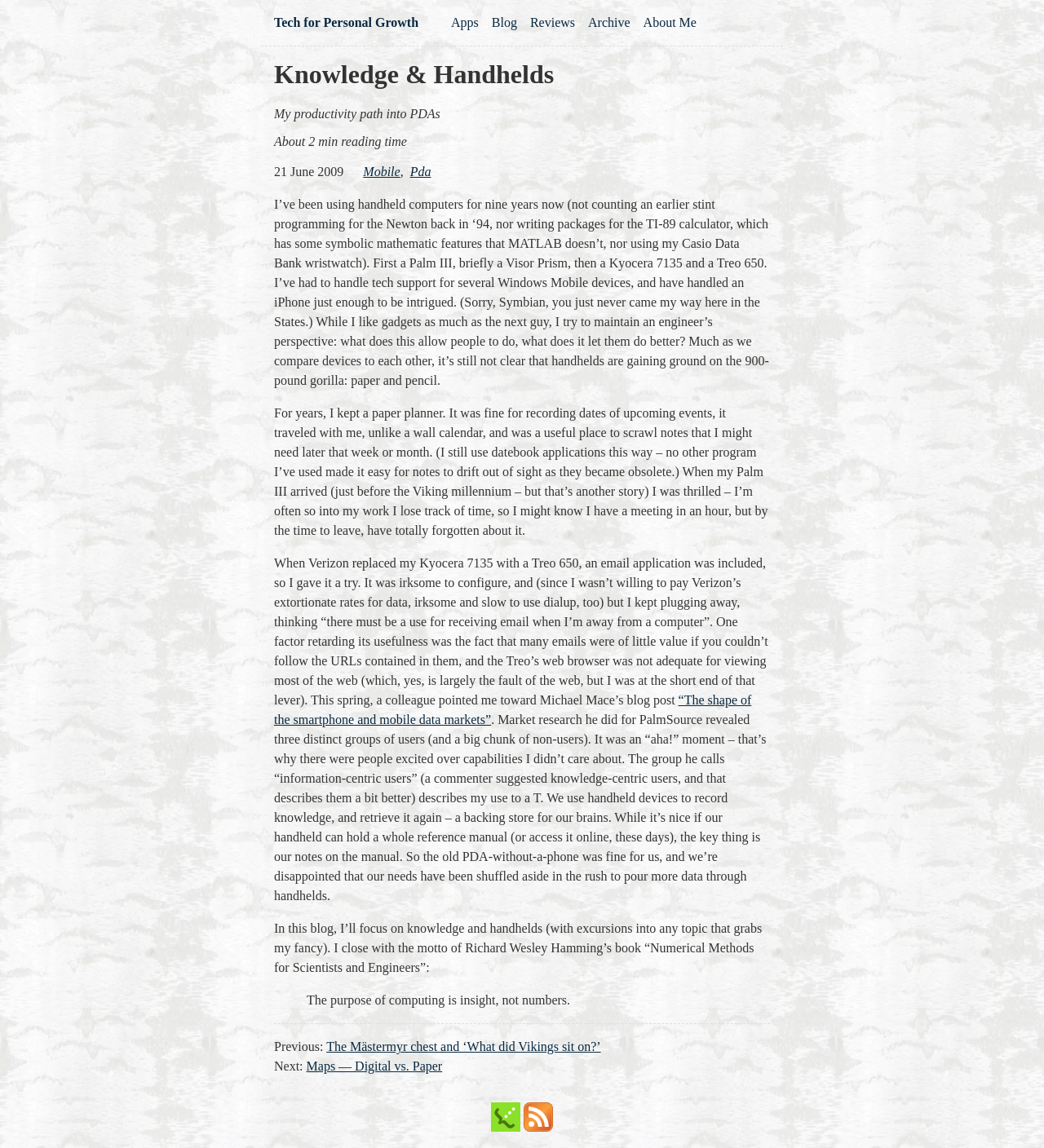Highlight the bounding box coordinates of the region I should click on to meet the following instruction: "Read the blog post 'The shape of the smartphone and mobile data markets'".

[0.262, 0.604, 0.72, 0.633]